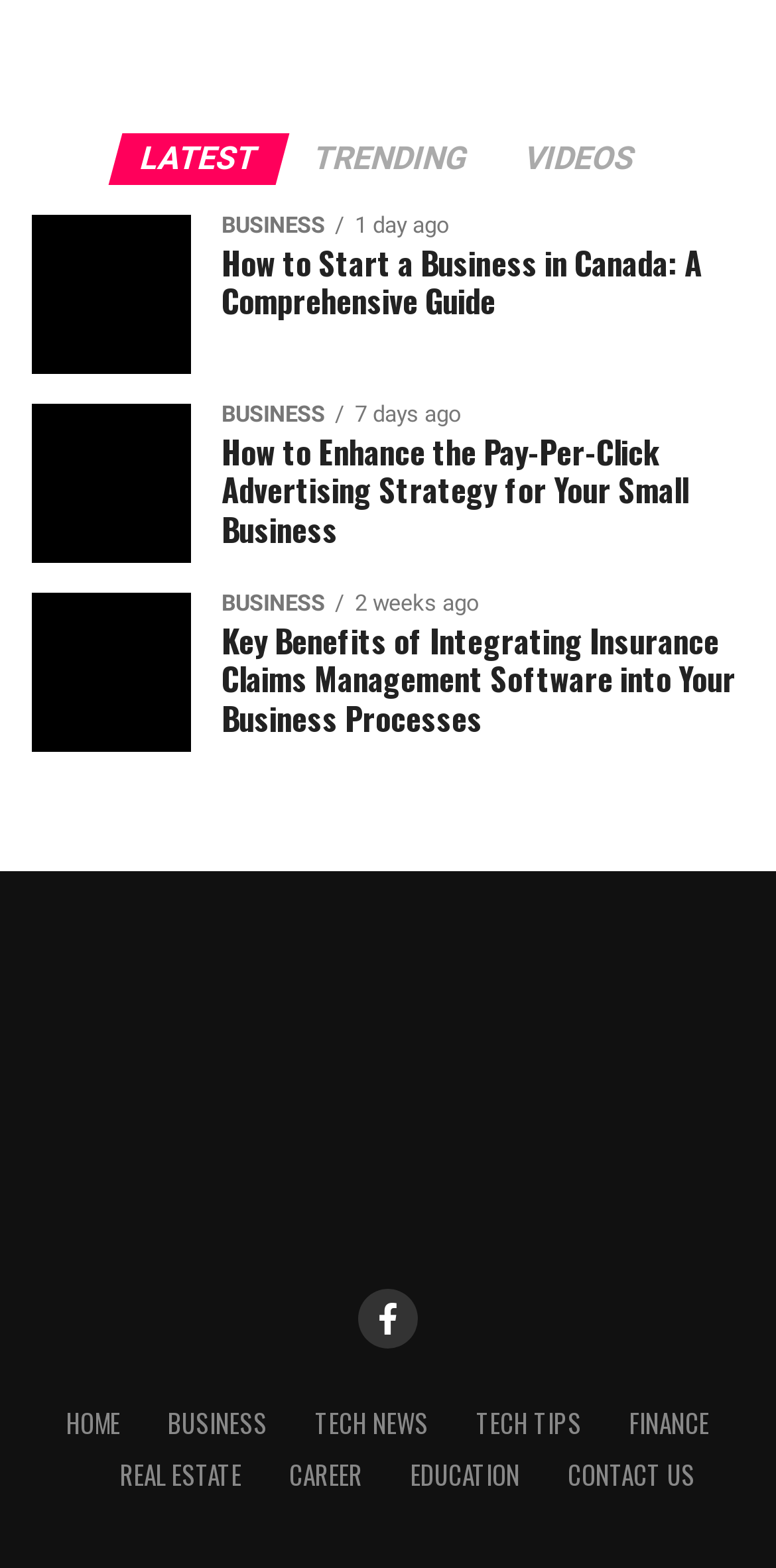What is the category of the article with the title 'How to Start a Business in Canada: A Comprehensive Guide'?
Answer the question with detailed information derived from the image.

Based on the webpage structure, the article with the title 'How to Start a Business in Canada: A Comprehensive Guide' is categorized under the 'Business' section, as it is listed alongside other business-related articles.